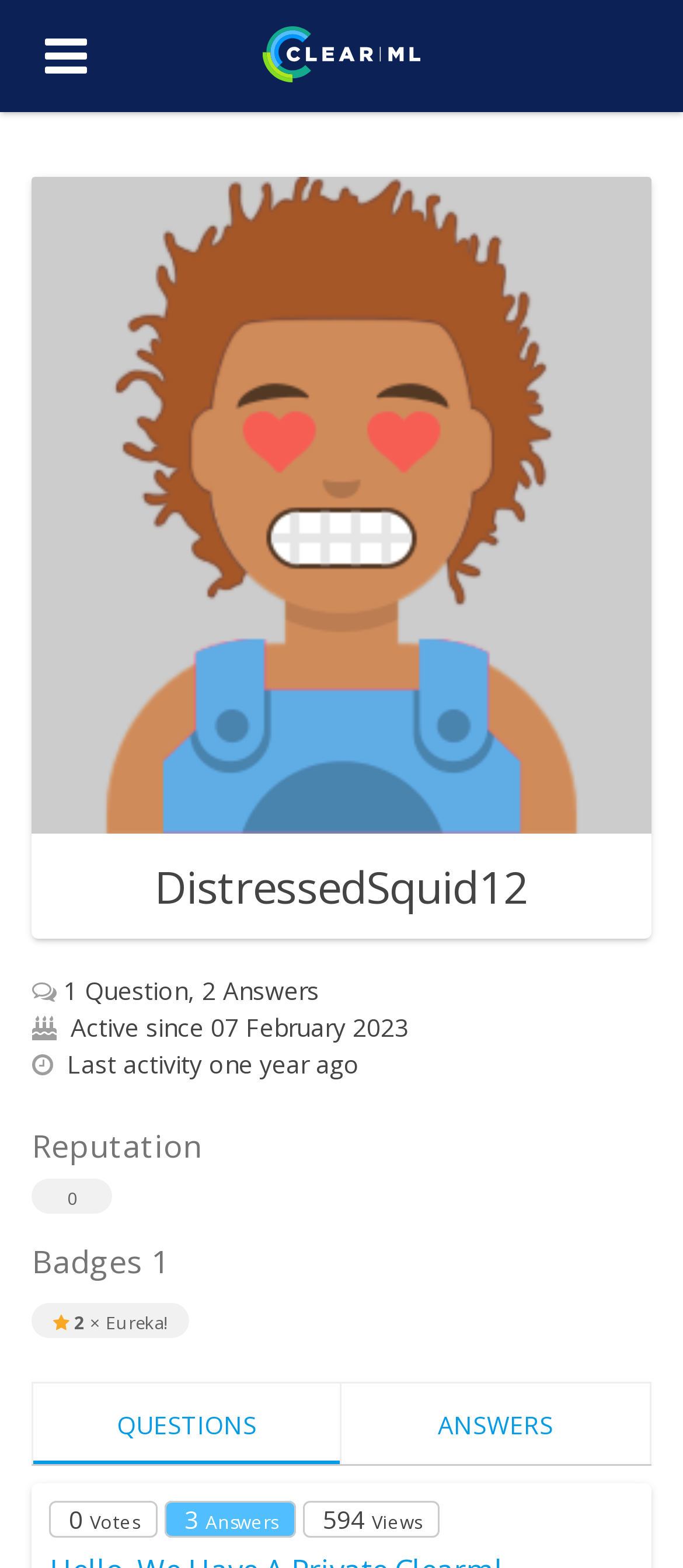Please give a one-word or short phrase response to the following question: 
What is the user's reputation score?

0